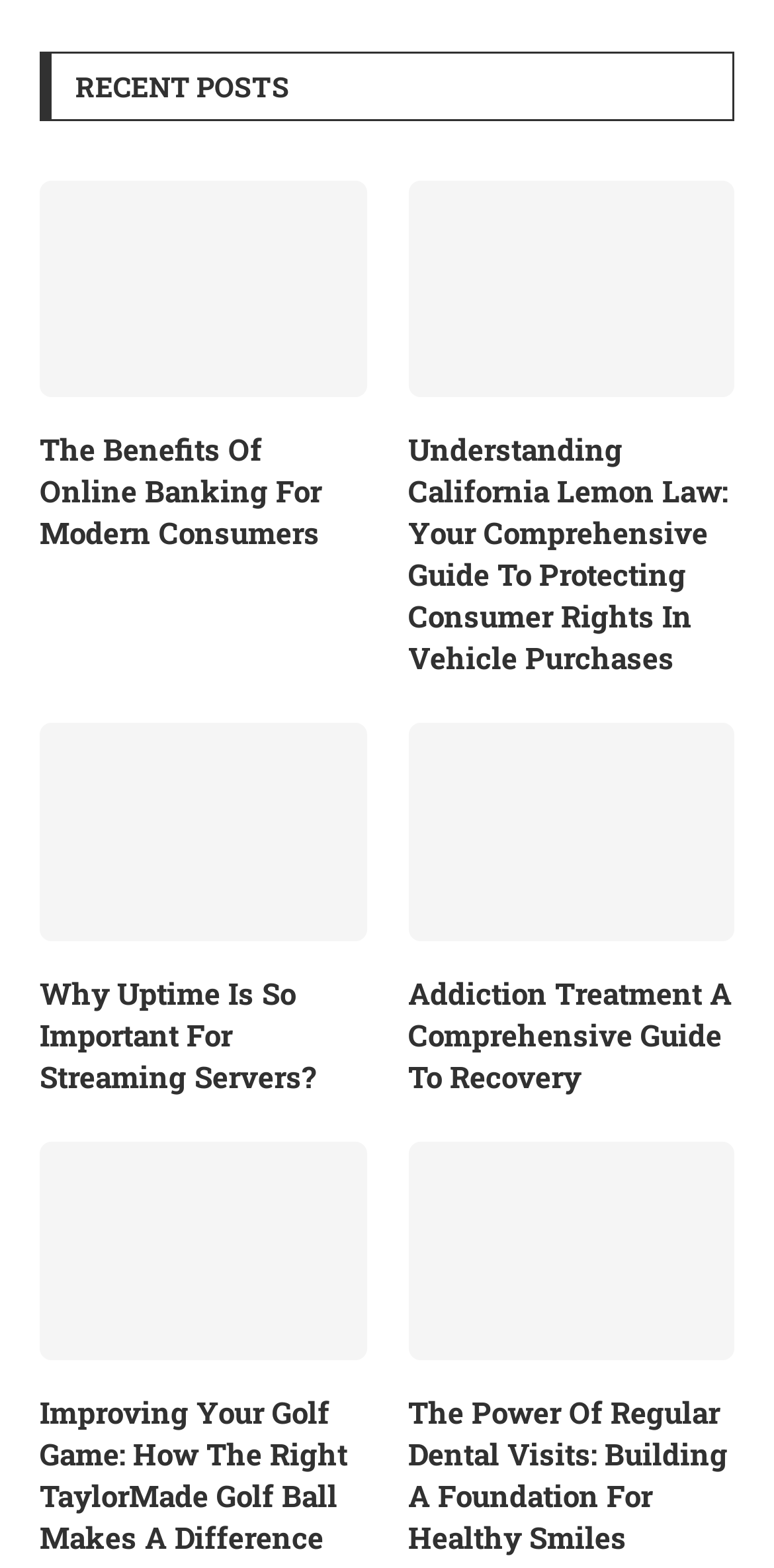What is the title of the first post?
Answer the question in as much detail as possible.

The first post is identified by its heading element, which contains the text 'The Benefits Of Online Banking For Modern Consumers'. This heading is located at the top-left of the webpage, with a bounding box of [0.051, 0.274, 0.473, 0.354].